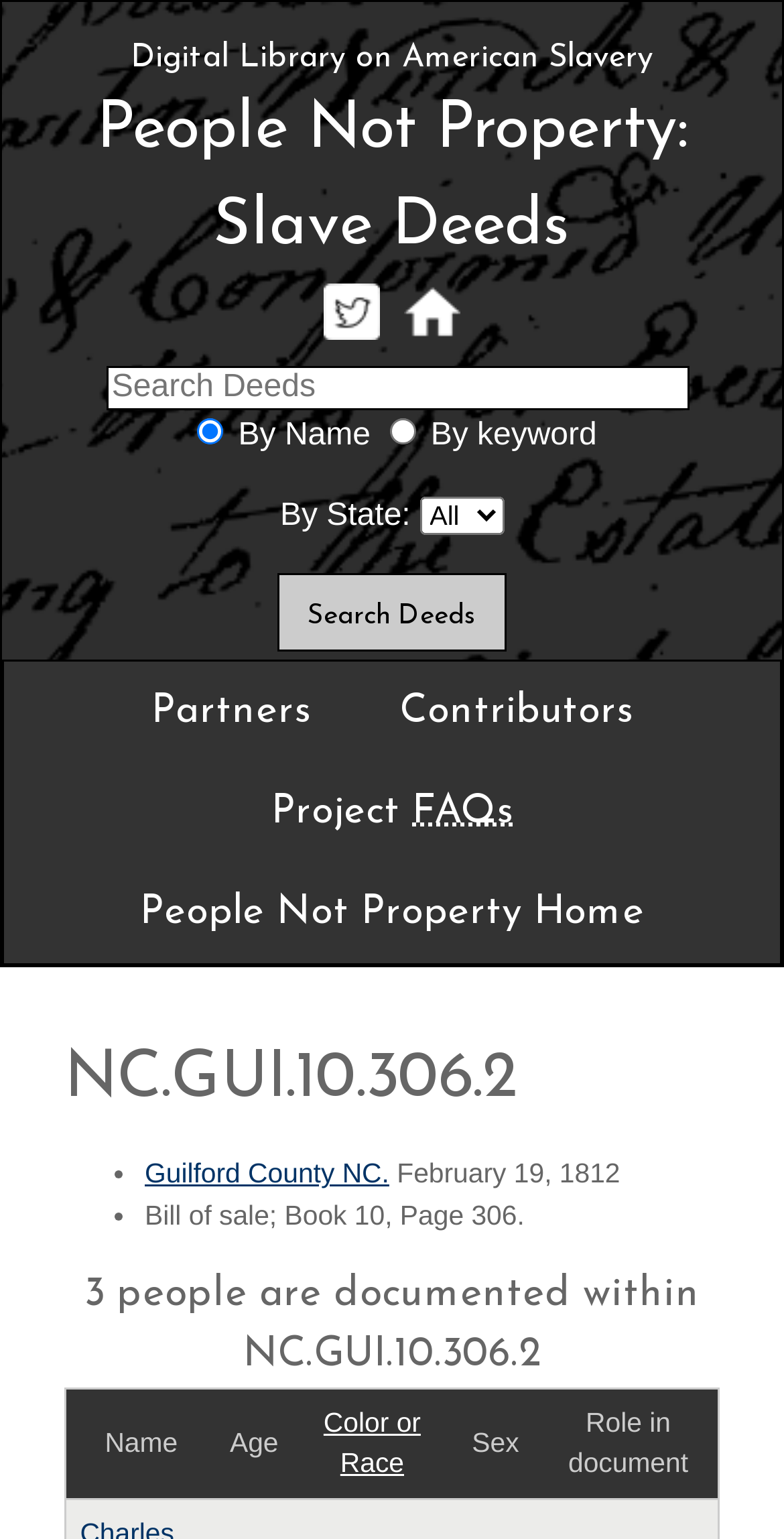Find the bounding box coordinates of the element I should click to carry out the following instruction: "Search by state".

[0.535, 0.323, 0.643, 0.348]